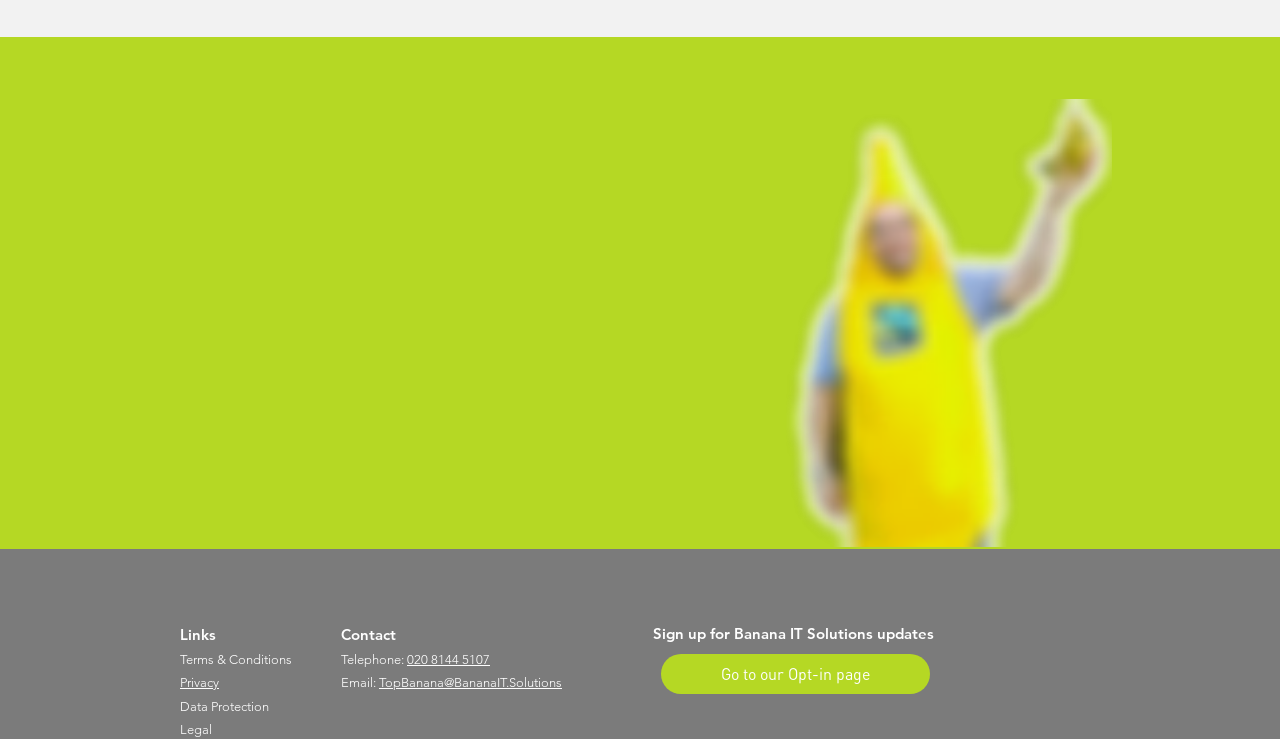Please provide a comprehensive response to the question below by analyzing the image: 
What social media platforms is Banana IT Solutions on?

The webpage has a social bar section that includes links to Banana IT Solutions' profiles on Facebook, Twitter, and LinkedIn, indicating that the company is present on these social media platforms.